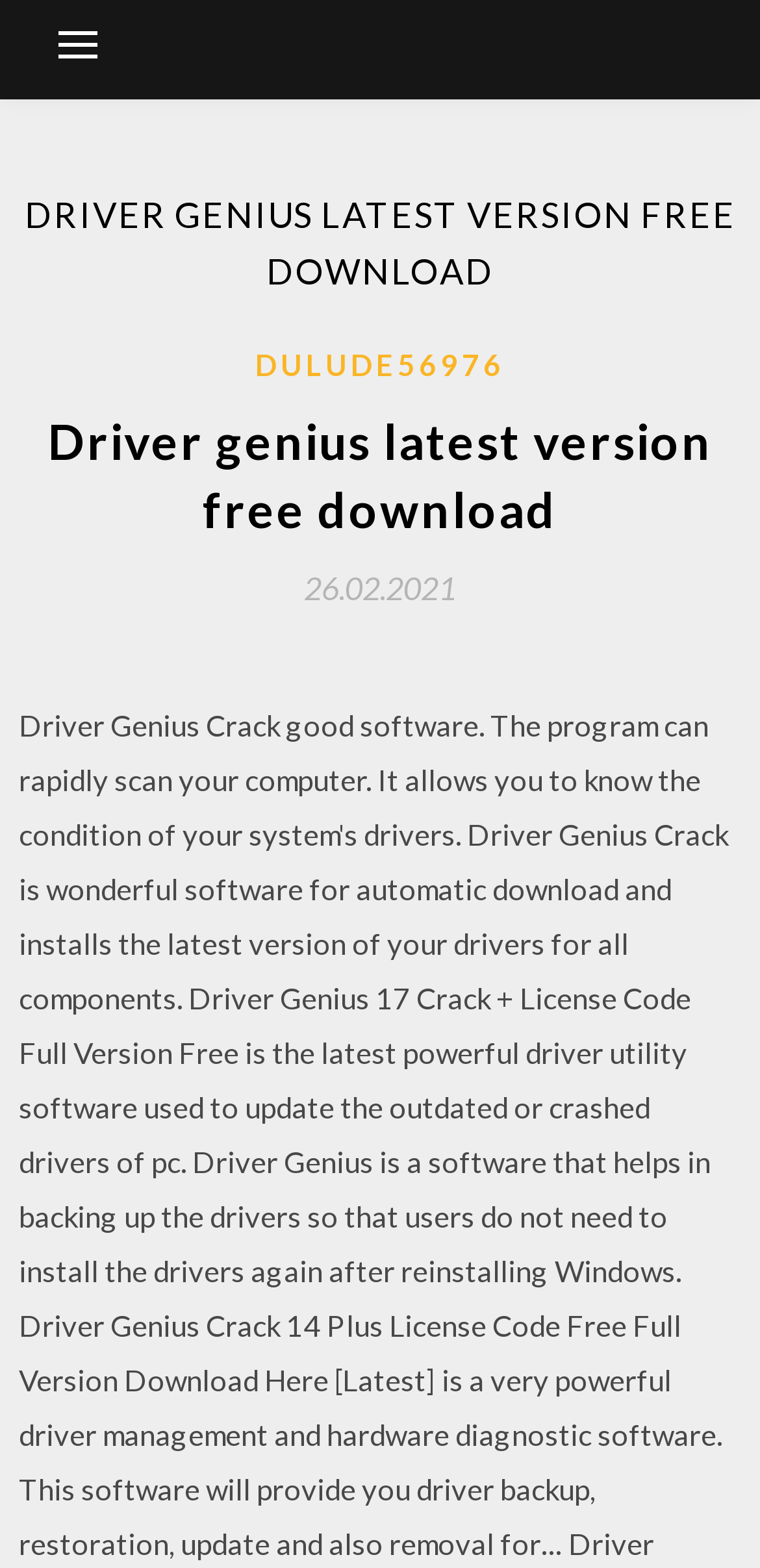Please locate the UI element described by "26.02.202126.02.2021" and provide its bounding box coordinates.

[0.4, 0.364, 0.6, 0.386]